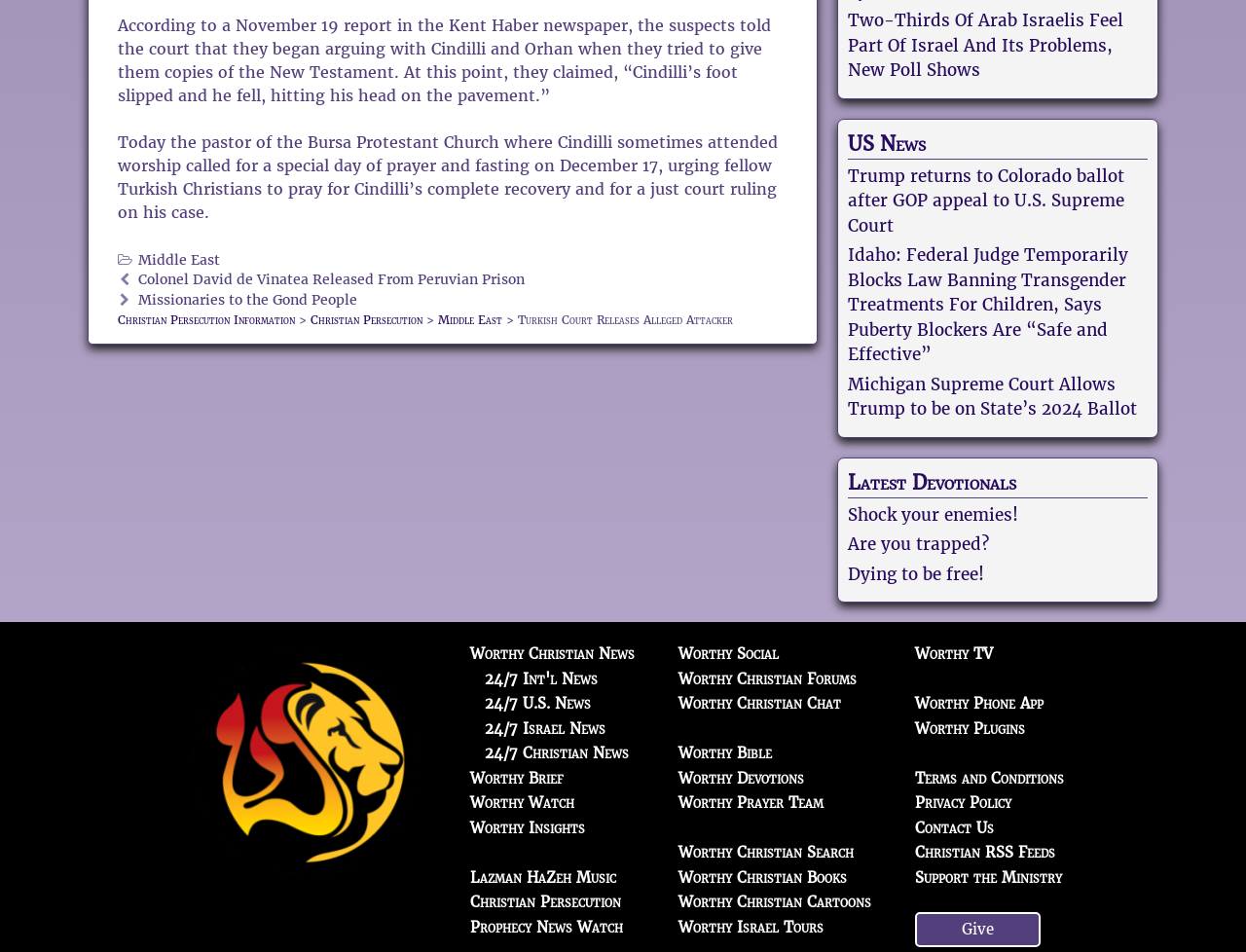What is the category of the news article?
Please provide a comprehensive answer based on the details in the screenshot.

The category of the news article is Middle East, which is indicated by the link 'Middle East' in the breadcrumb navigation.